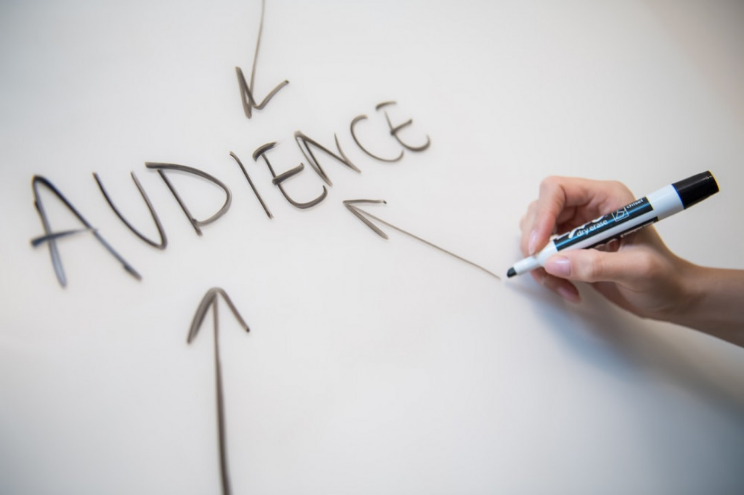Reply to the question with a single word or phrase:
What is the central concept illustrated in the image?

audience